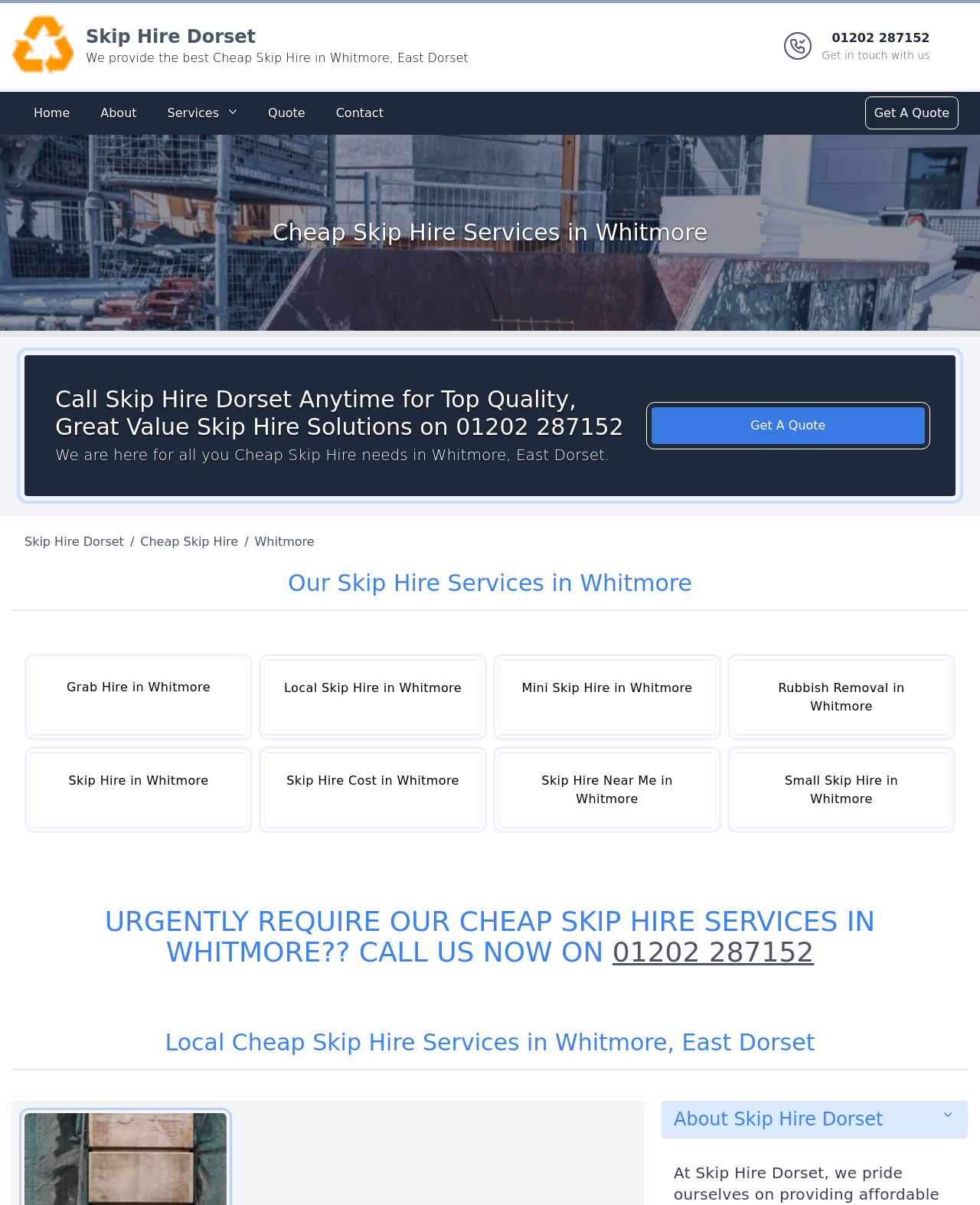Determine the heading of the webpage and extract its text content.

Cheap Skip Hire Services in Whitmore